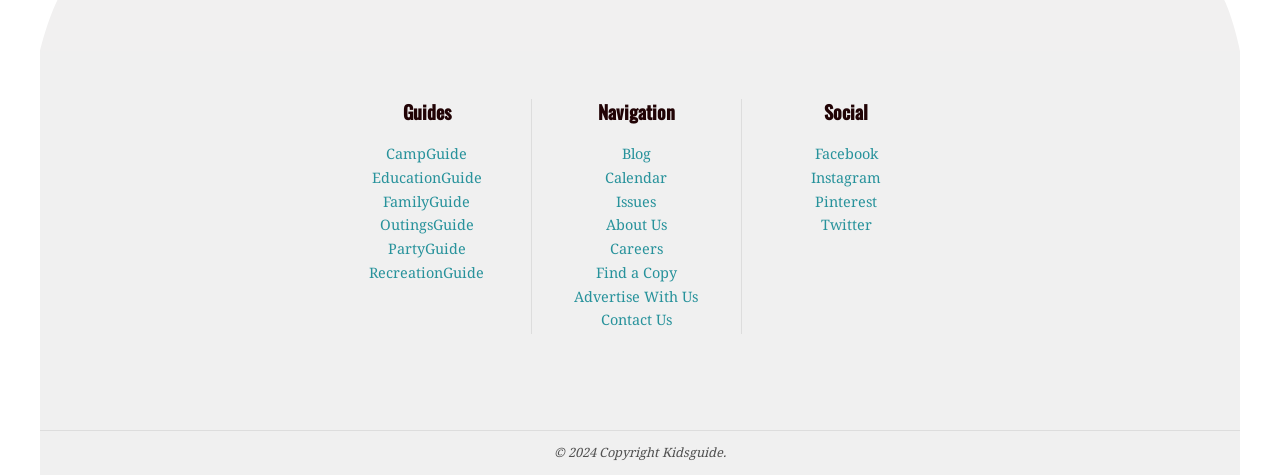What social media platforms are listed on the webpage?
Based on the image, provide a one-word or brief-phrase response.

Facebook, Instagram, Pinterest, Twitter